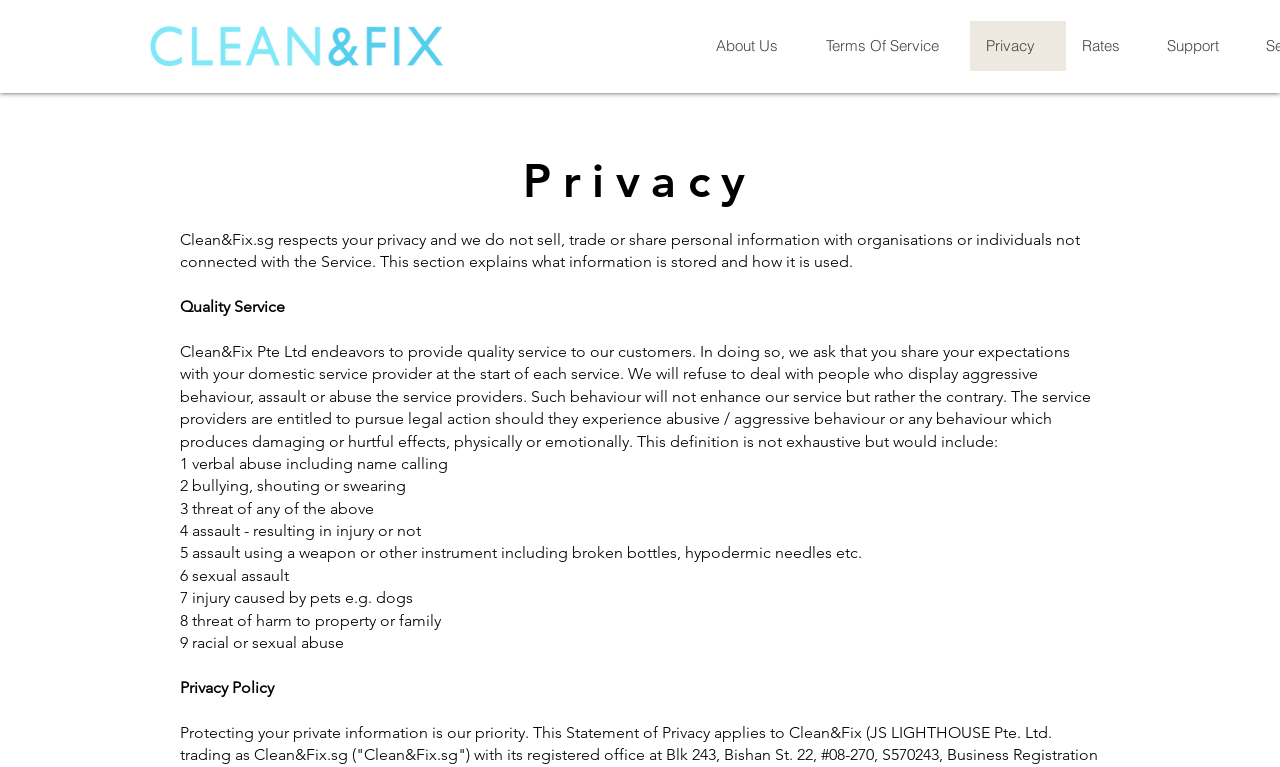Use a single word or phrase to answer the question: What is considered as verbal abuse?

Name calling